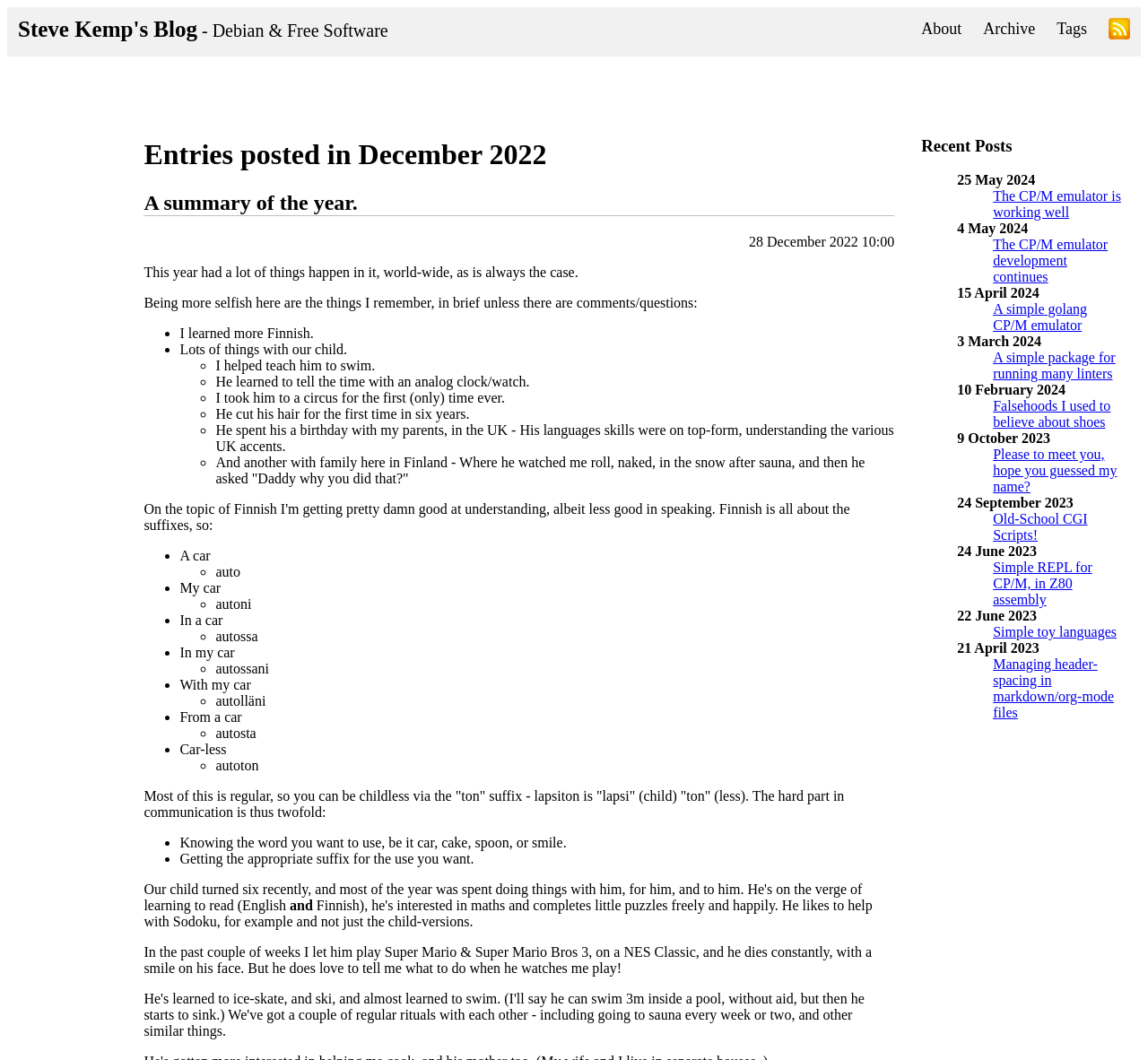Please identify the coordinates of the bounding box that should be clicked to fulfill this instruction: "Click the 'The CP/M emulator is working well' link".

[0.865, 0.178, 0.976, 0.208]